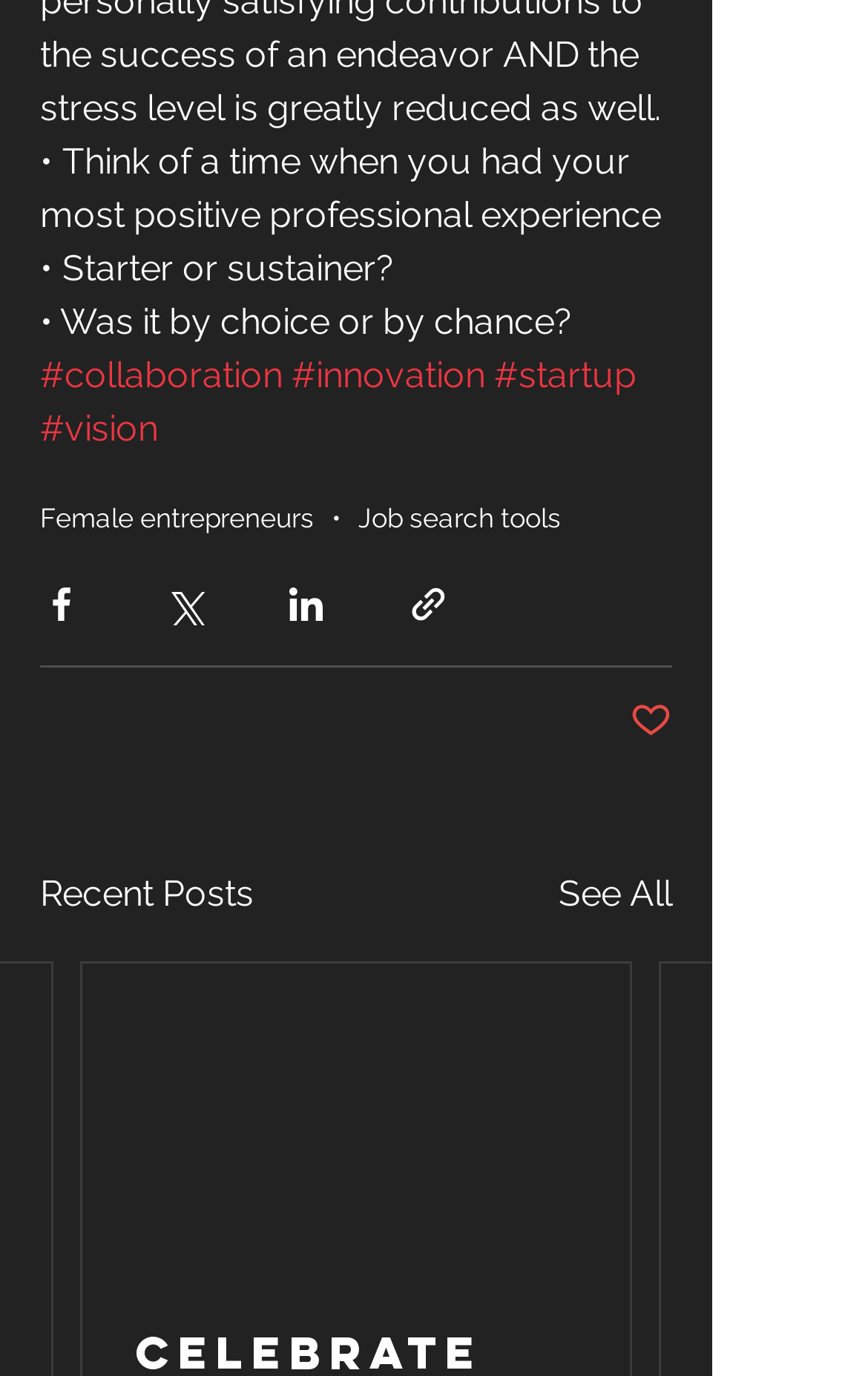Using the elements shown in the image, answer the question comprehensively: What is the topic of the first question?

The first question is 'Think of a time when you had your most positive professional experience', which indicates that the topic is about professional experience.